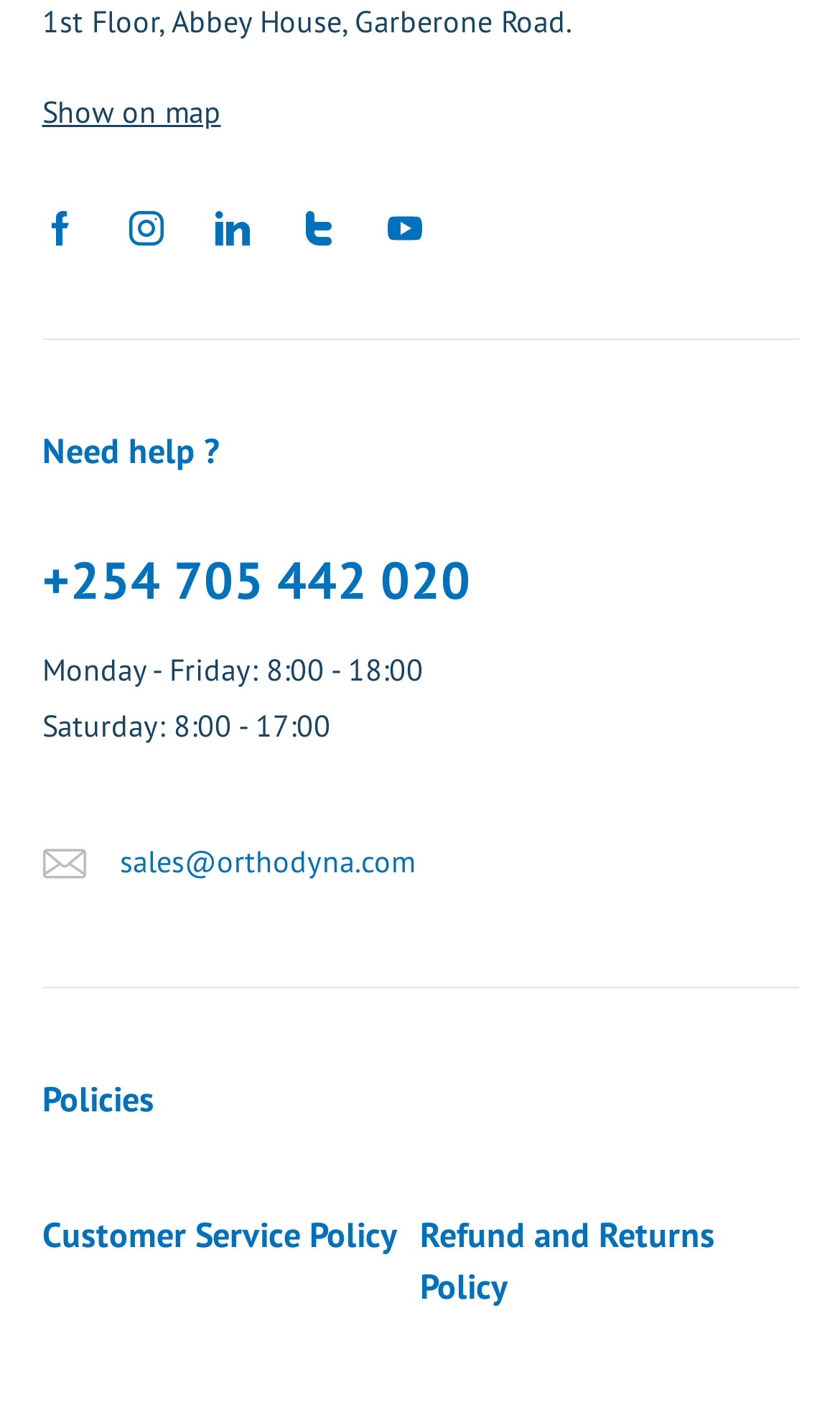Specify the bounding box coordinates for the region that must be clicked to perform the given instruction: "Send an email to sales".

[0.05, 0.597, 0.494, 0.628]